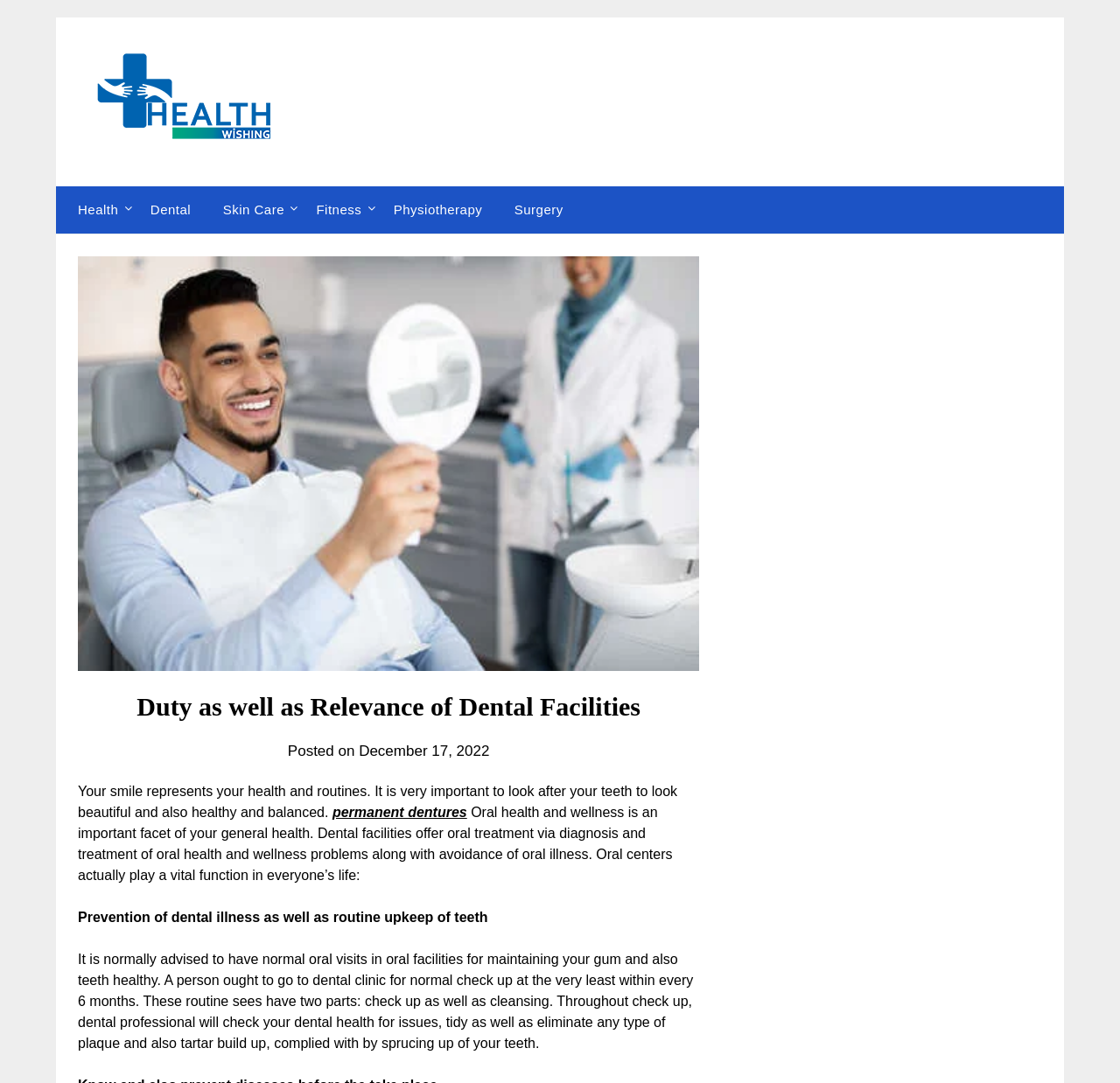Please identify the bounding box coordinates of where to click in order to follow the instruction: "Click the 'Health Wishing' link".

[0.073, 0.048, 0.259, 0.129]